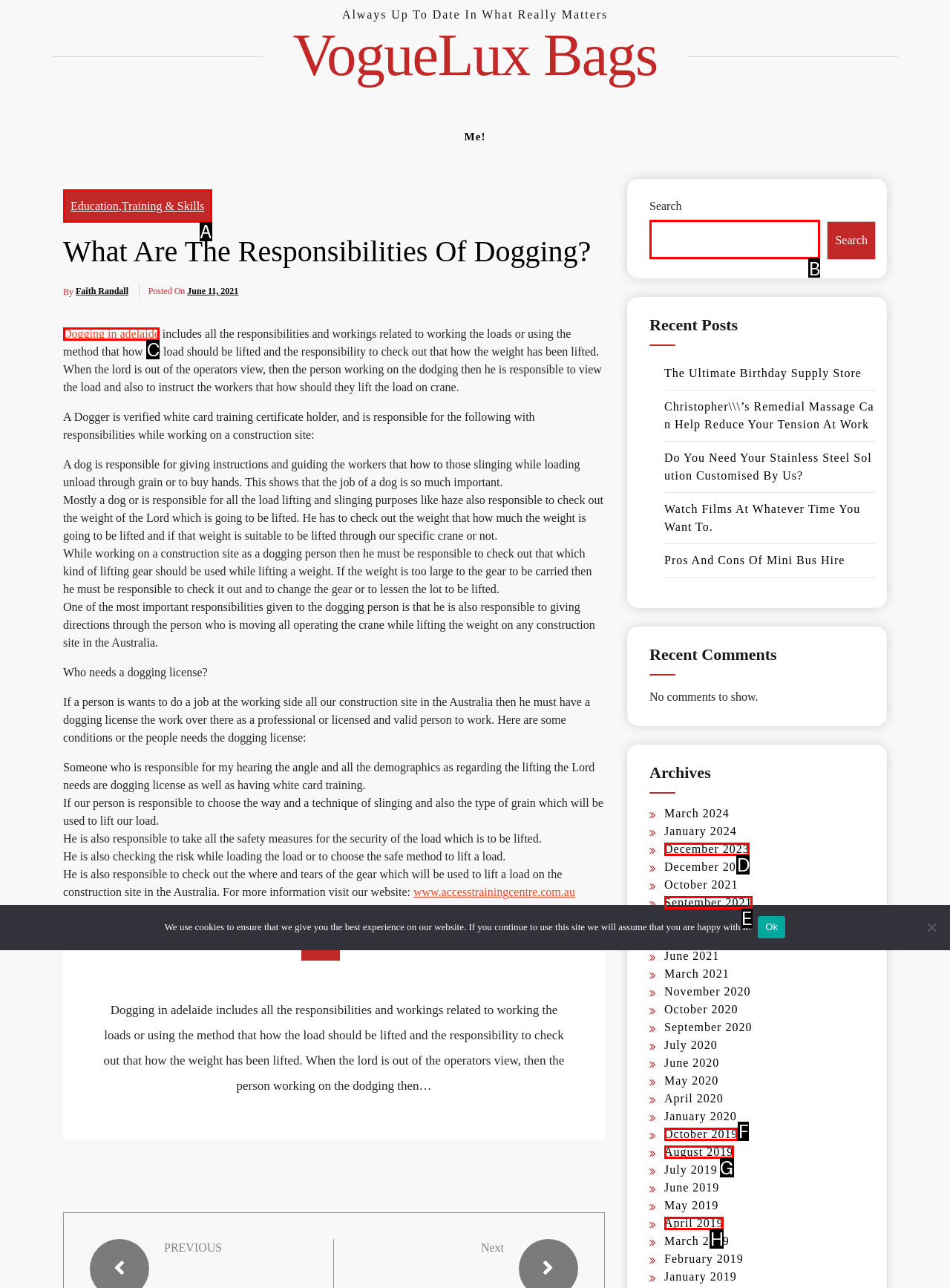Select the letter of the UI element you need to click to complete this task: Search for something.

B